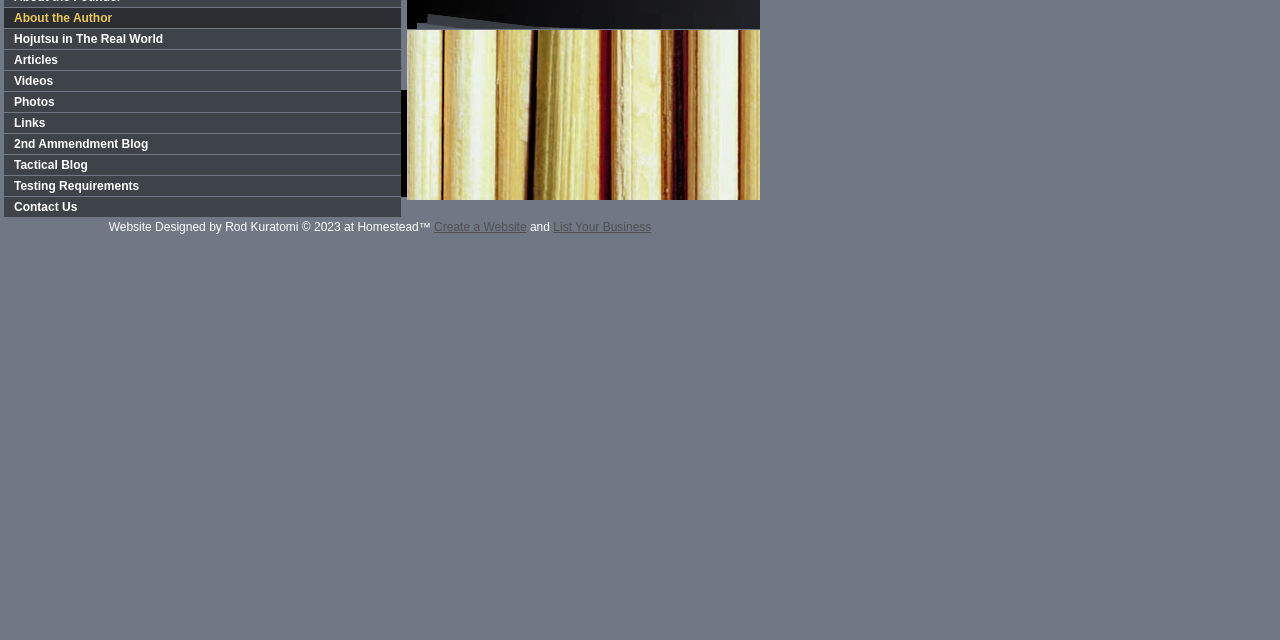Using the given description, provide the bounding box coordinates formatted as (top-left x, top-left y, bottom-right x, bottom-right y), with all values being floating point numbers between 0 and 1. Description: Create a Website

[0.339, 0.344, 0.411, 0.366]